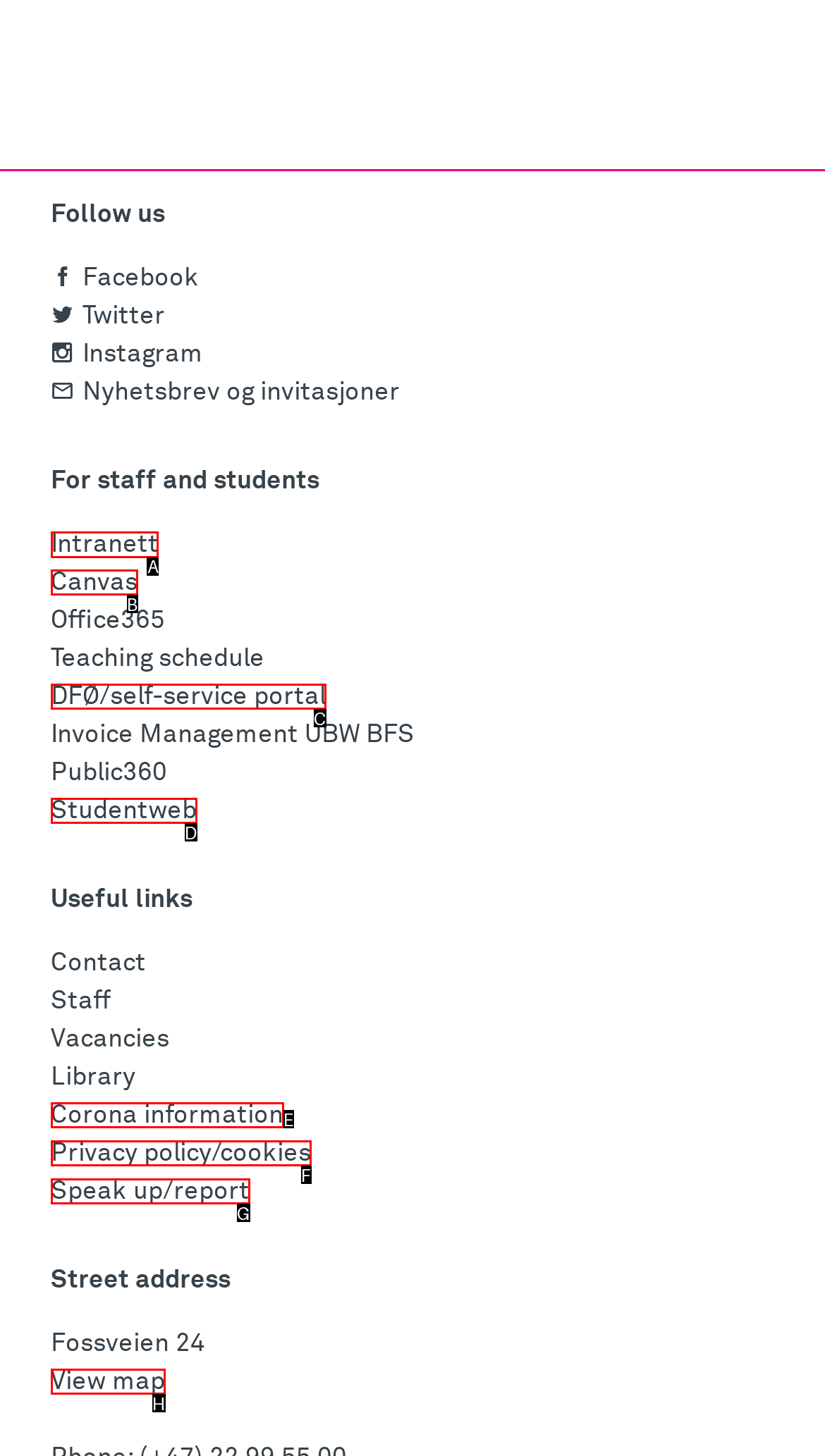Out of the given choices, which letter corresponds to the UI element required to Visit the BUSINESS page? Answer with the letter.

None